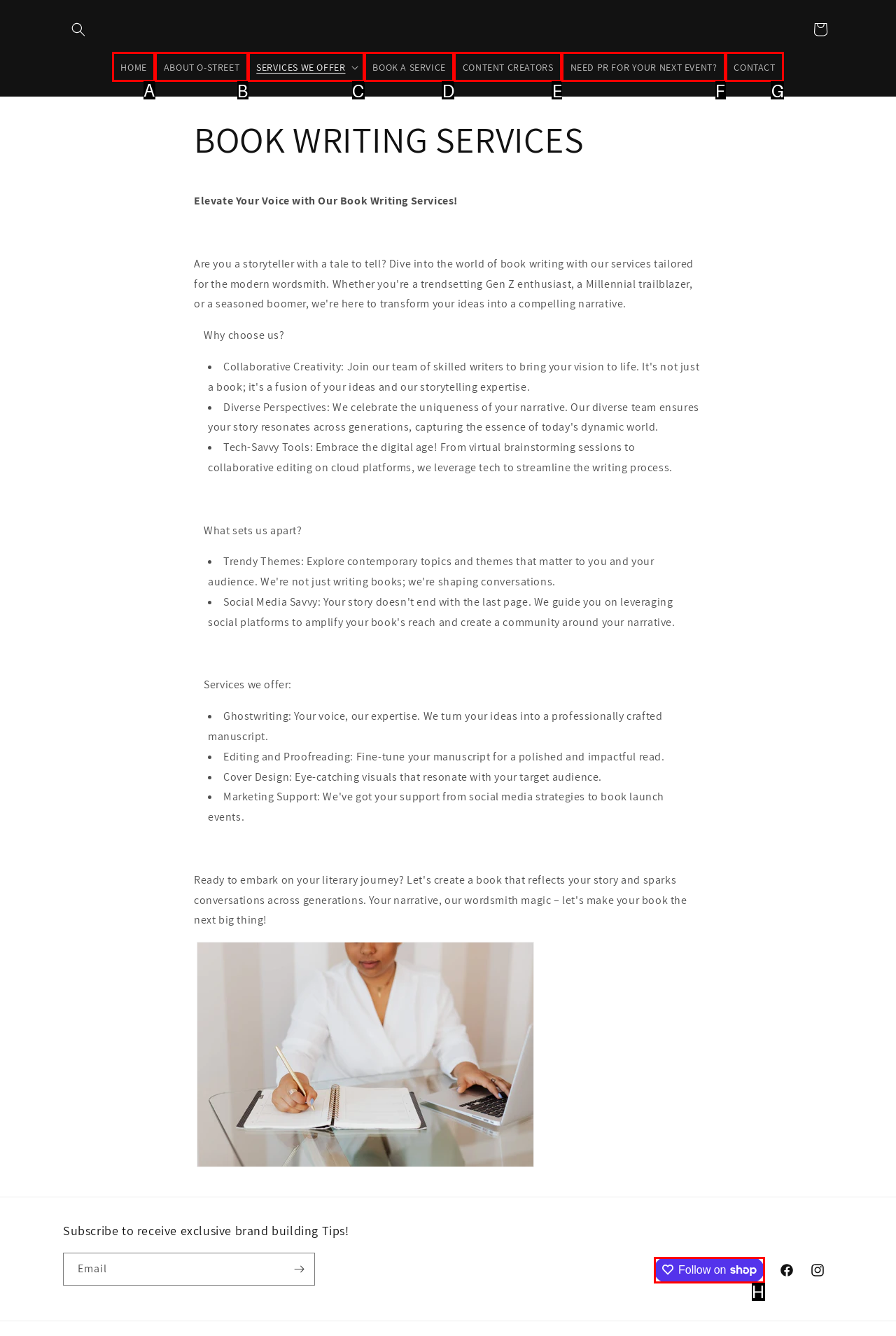Determine the letter of the UI element that you need to click to perform the task: Go to HOME.
Provide your answer with the appropriate option's letter.

A